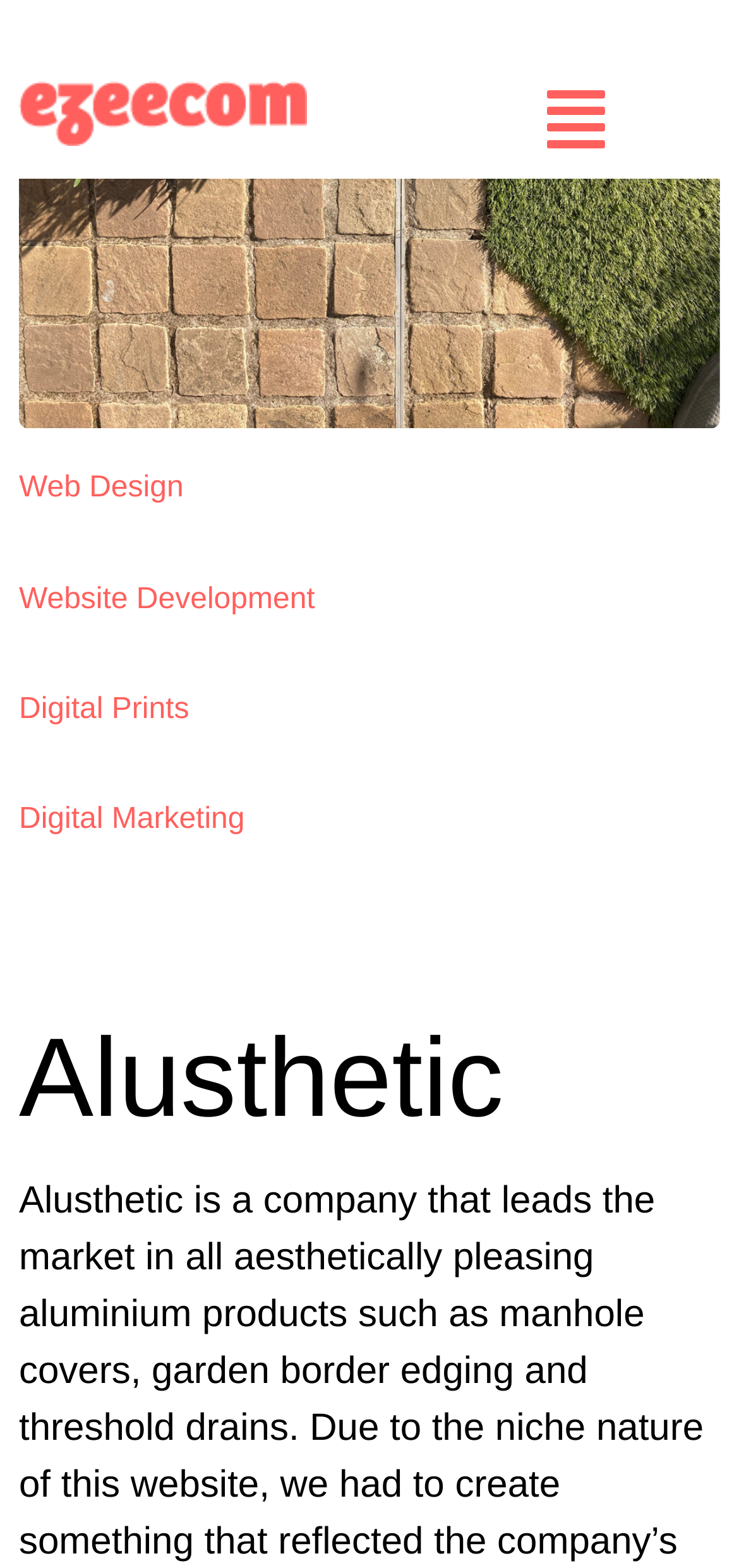Summarize the webpage in an elaborate manner.

The webpage is about Ezeecom's work for Alusthetic, showcasing their projects in web design, digital, and physical branding. 

At the top left of the page, there is a link with an image labeled "Asset 5-8". 

On the top right, there is another link without any text. 

Below the top links, there are four lines of text, each describing a service provided by Ezeecom: Web Design, Website Development, Digital Prints, and Digital Marketing. These lines are positioned from top to bottom, with the first line starting from the left edge of the page.

Further down, there is a prominent heading that reads "Alusthetic", spanning almost the entire width of the page.